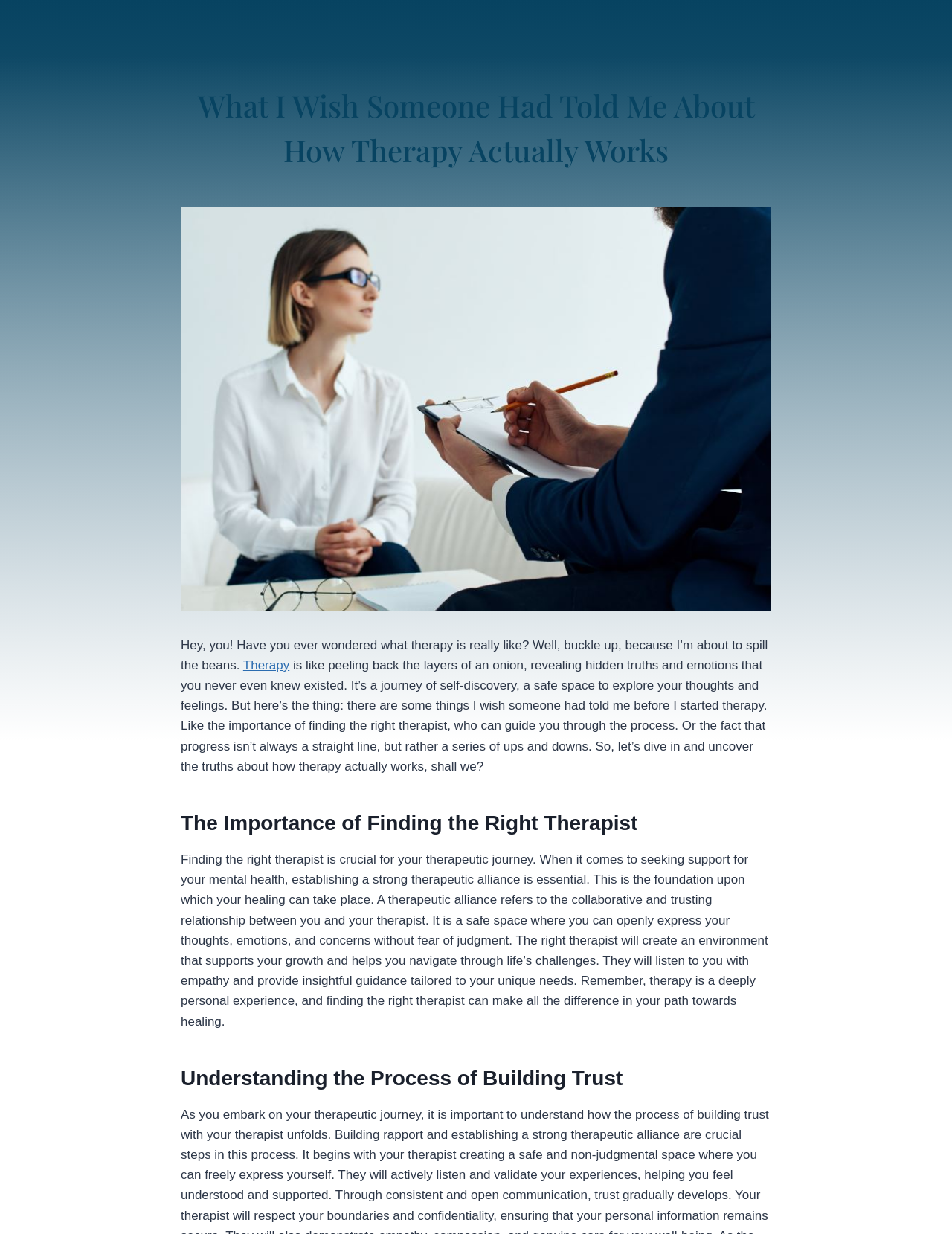Using details from the image, please answer the following question comprehensively:
What does a good therapist provide?

Based on the webpage, a good therapist provides empathetic listening and insightful guidance tailored to the individual's unique needs, creating a safe space for growth and healing.